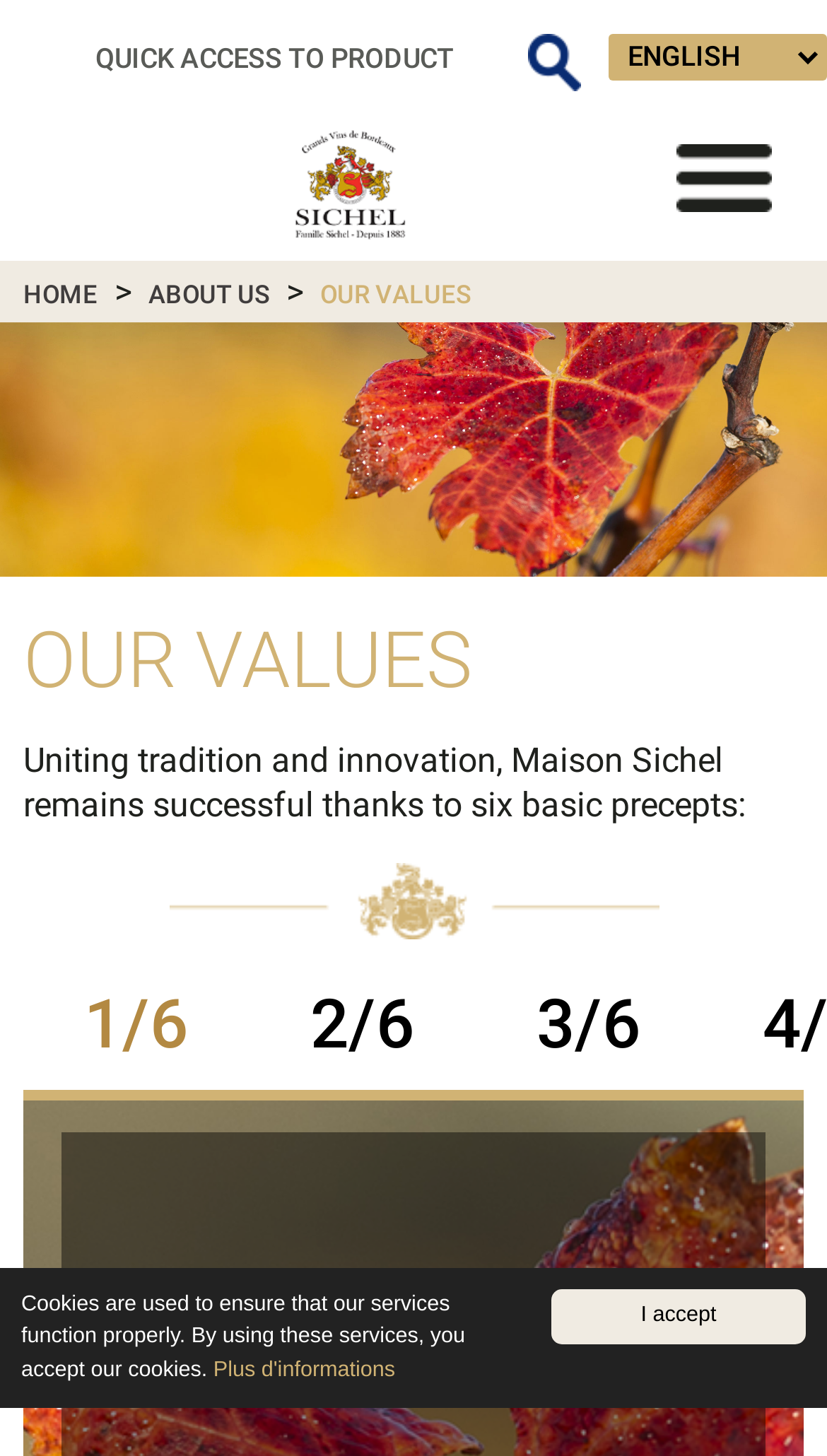Can you give a comprehensive explanation to the question given the content of the image?
How many links are available in the slider at the top of the page?

The number of links in the slider can be found by examining the list element with the description 'Image 1', which contains only one image element.